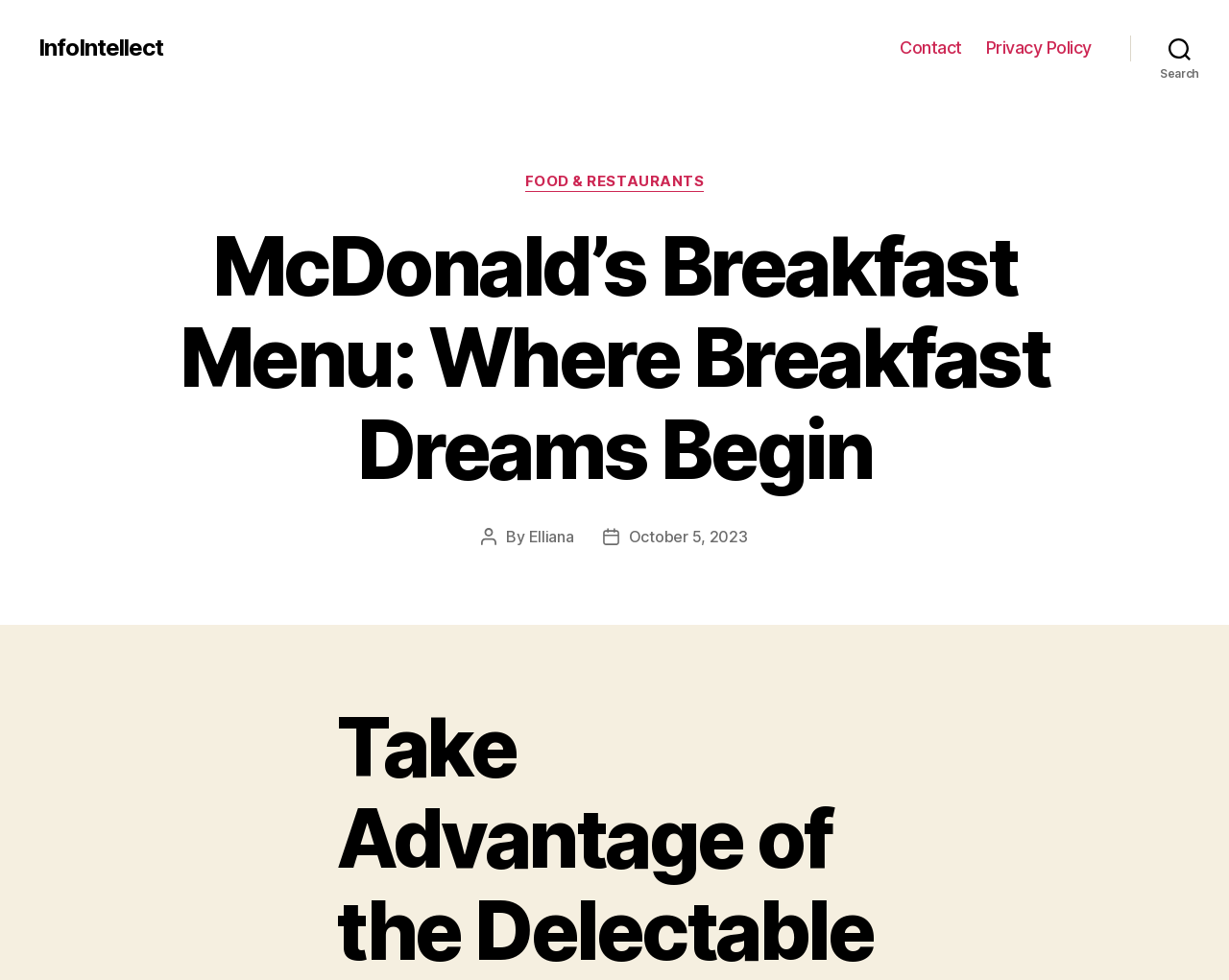Write a detailed summary of the webpage, including text, images, and layout.

The webpage is about McDonald's Breakfast Menu, with the title "Where Breakfast Dreams Begin" prominently displayed. At the top left, there is a link to the website "InfoIntellect". On the top right, there is a horizontal navigation menu with two links: "Contact" and "Privacy Policy". Next to the navigation menu, there is a search button.

Below the navigation menu, there is a header section that spans the entire width of the page. Within this section, there are several elements. On the left, there is a heading that repeats the title "McDonald’s Breakfast Menu: Where Breakfast Dreams Begin". Below the heading, there is a category section with a label "Categories" and a link to "FOOD & RESTAURANTS".

On the right side of the header section, there is an author information section. It displays the text "Post author" followed by a link to the author's name, "Elliana". Below the author's name, there is a "Post date" section that displays the date "October 5, 2023" as a link.